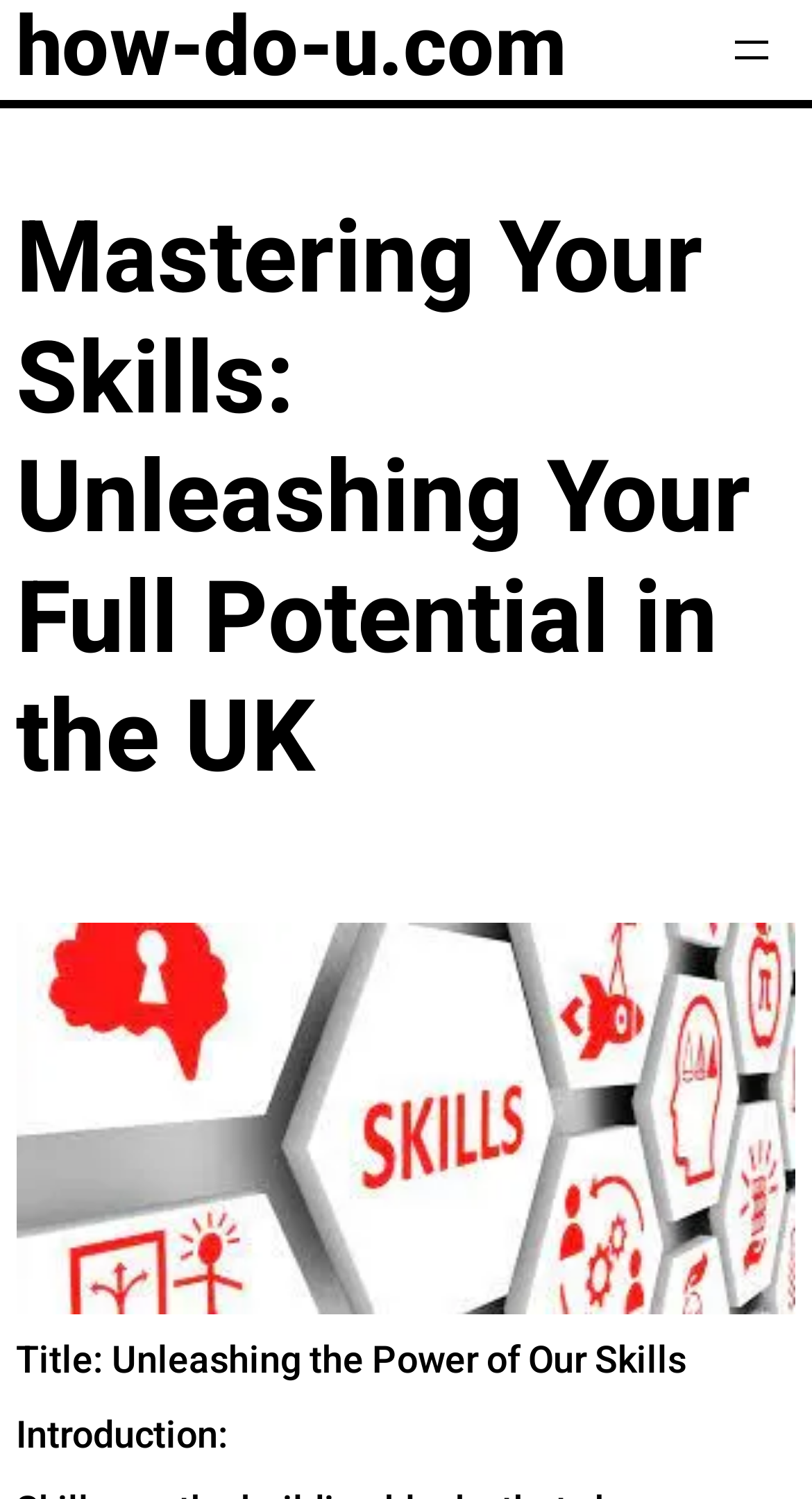Provide a single word or phrase answer to the question: 
What is the orientation of the separator below the heading?

Horizontal